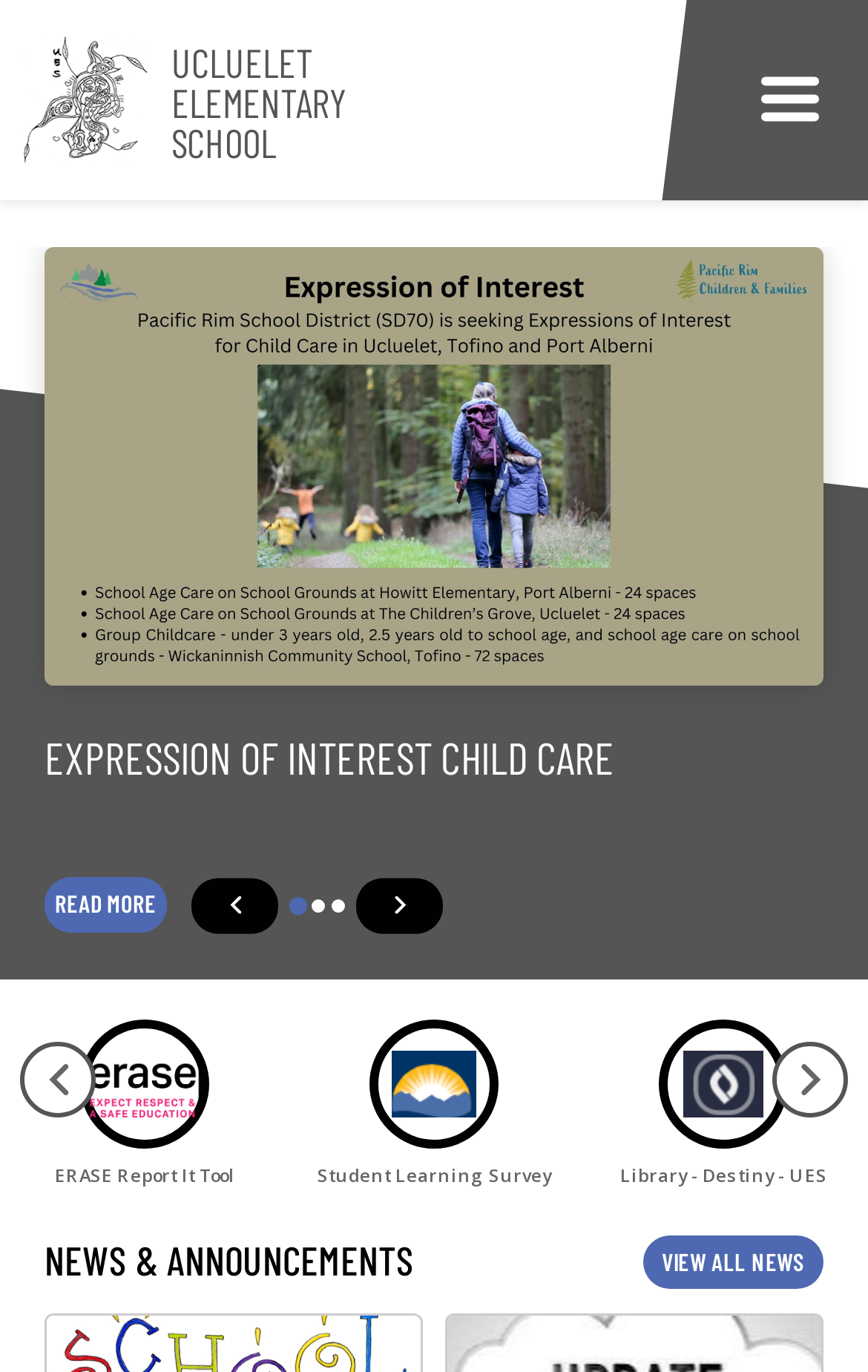Please find and generate the text of the main heading on the webpage.

EXPRESSION OF INTEREST CHILD CARE